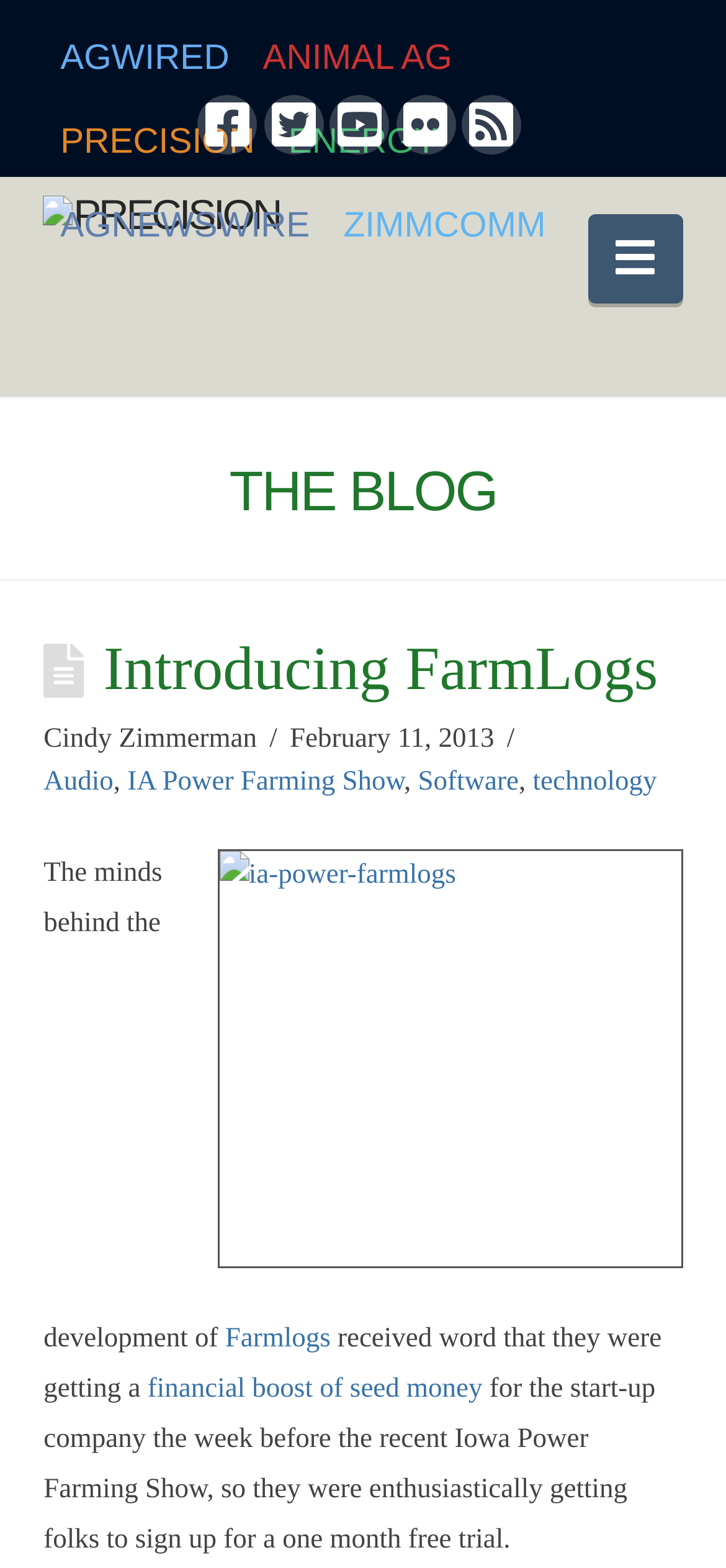Locate the bounding box coordinates of the element you need to click to accomplish the task described by this instruction: "View Case Studies".

None